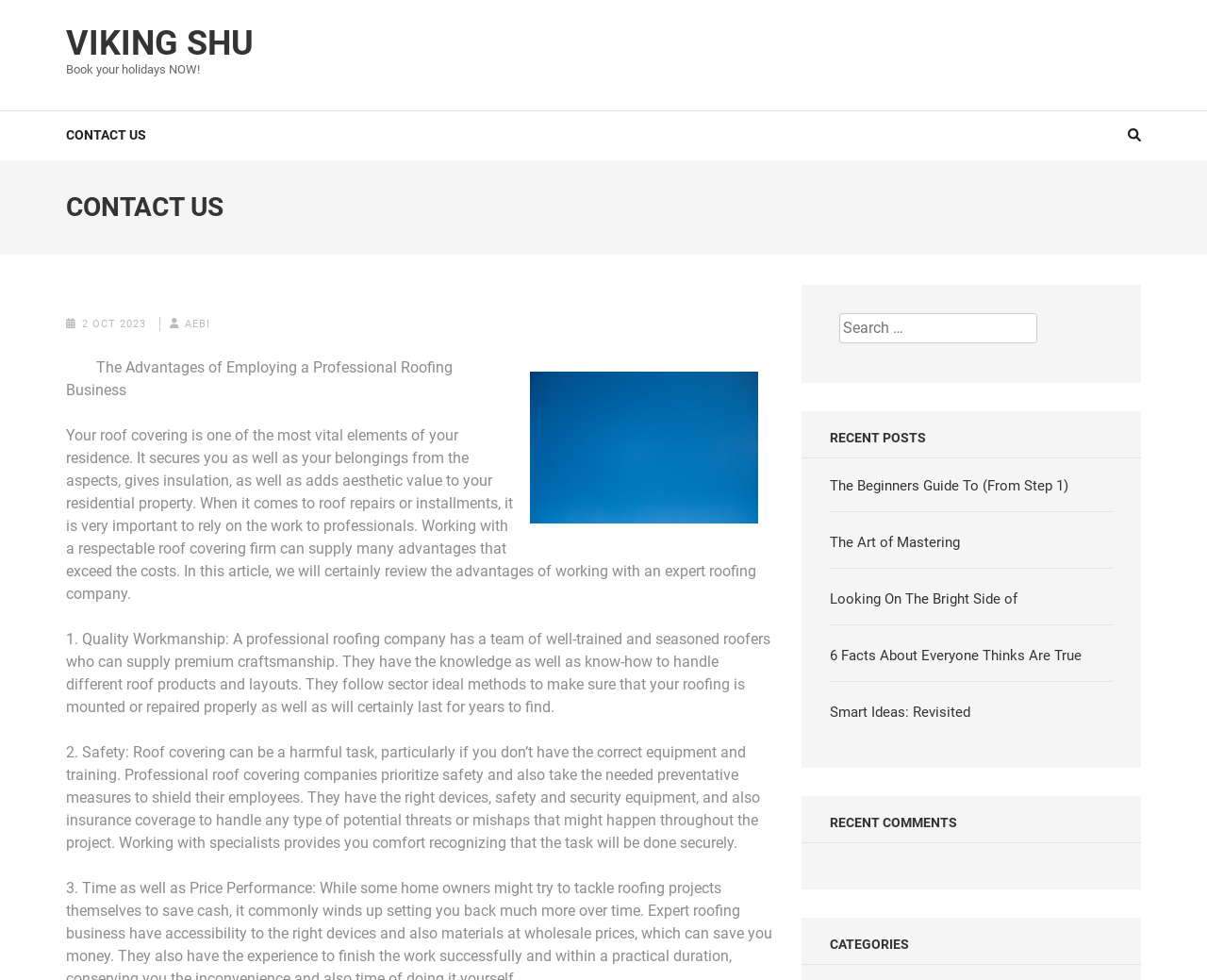Find the bounding box coordinates of the area that needs to be clicked in order to achieve the following instruction: "Read 'The Advantages of Employing a Professional Roofing Business'". The coordinates should be specified as four float numbers between 0 and 1, i.e., [left, top, right, bottom].

[0.055, 0.365, 0.375, 0.407]